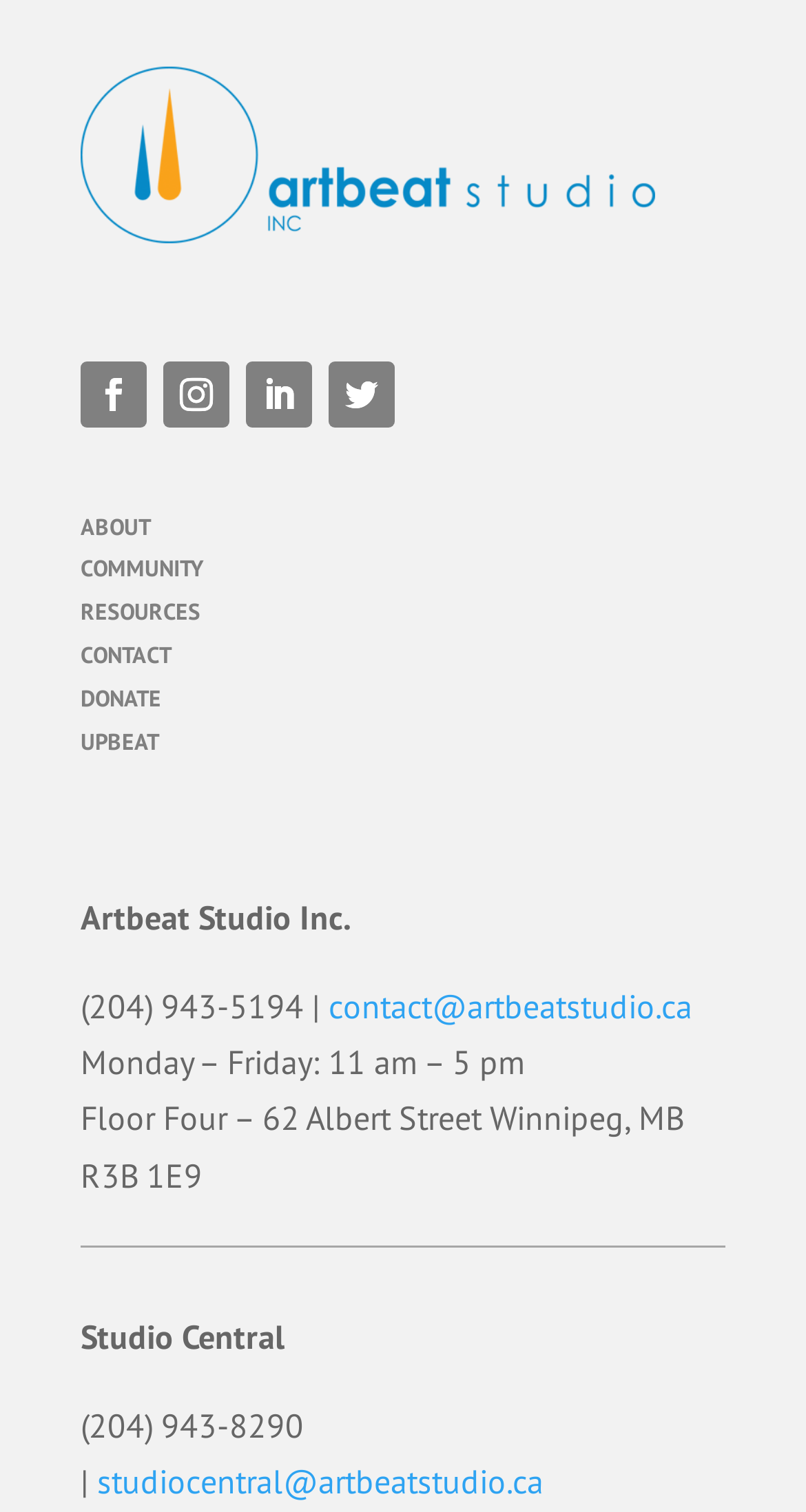Please identify the bounding box coordinates of the element that needs to be clicked to perform the following instruction: "Click the CONTACT link".

[0.1, 0.424, 0.213, 0.443]